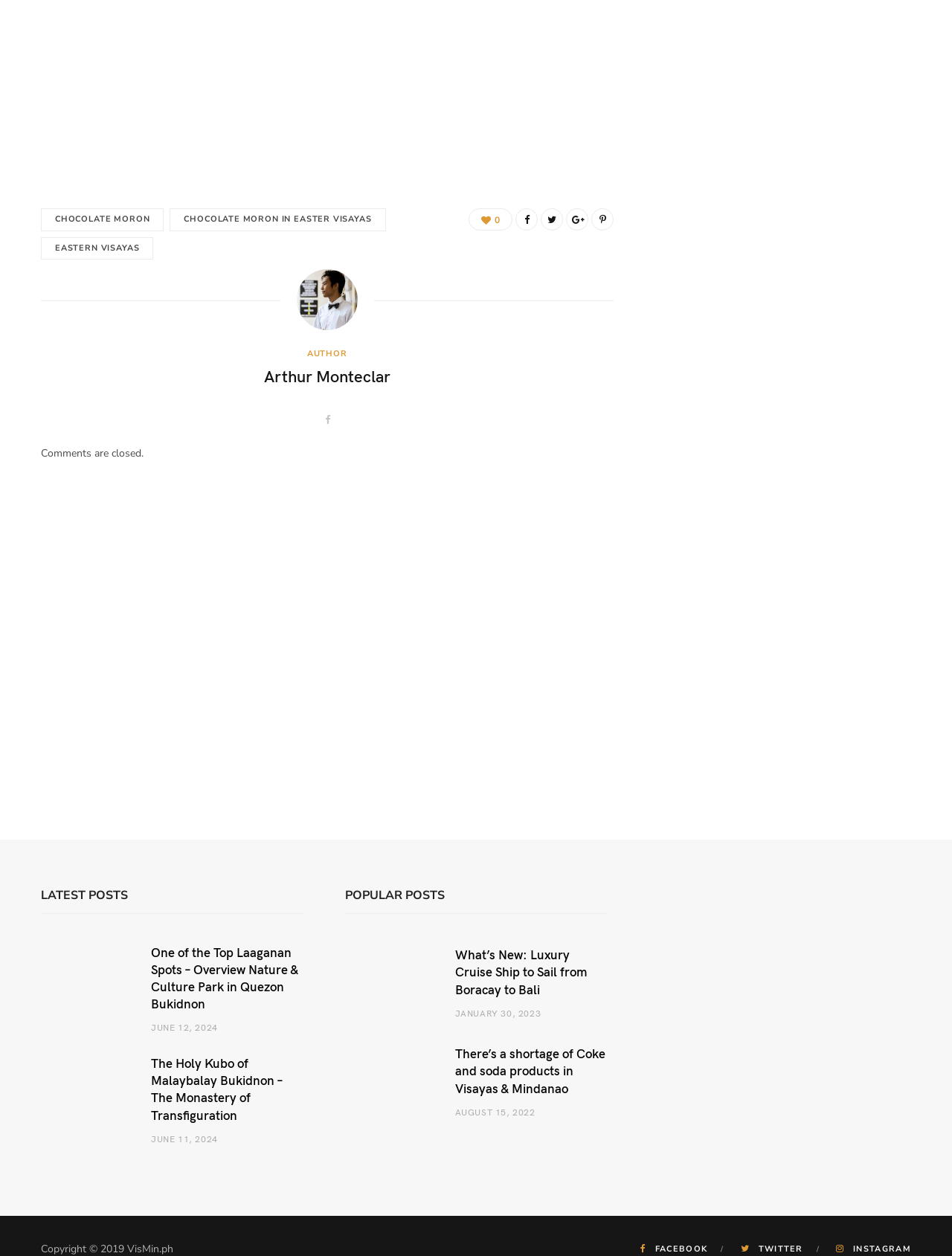Predict the bounding box coordinates for the UI element described as: "June 11, 2024". The coordinates should be four float numbers between 0 and 1, presented as [left, top, right, bottom].

[0.159, 0.902, 0.229, 0.911]